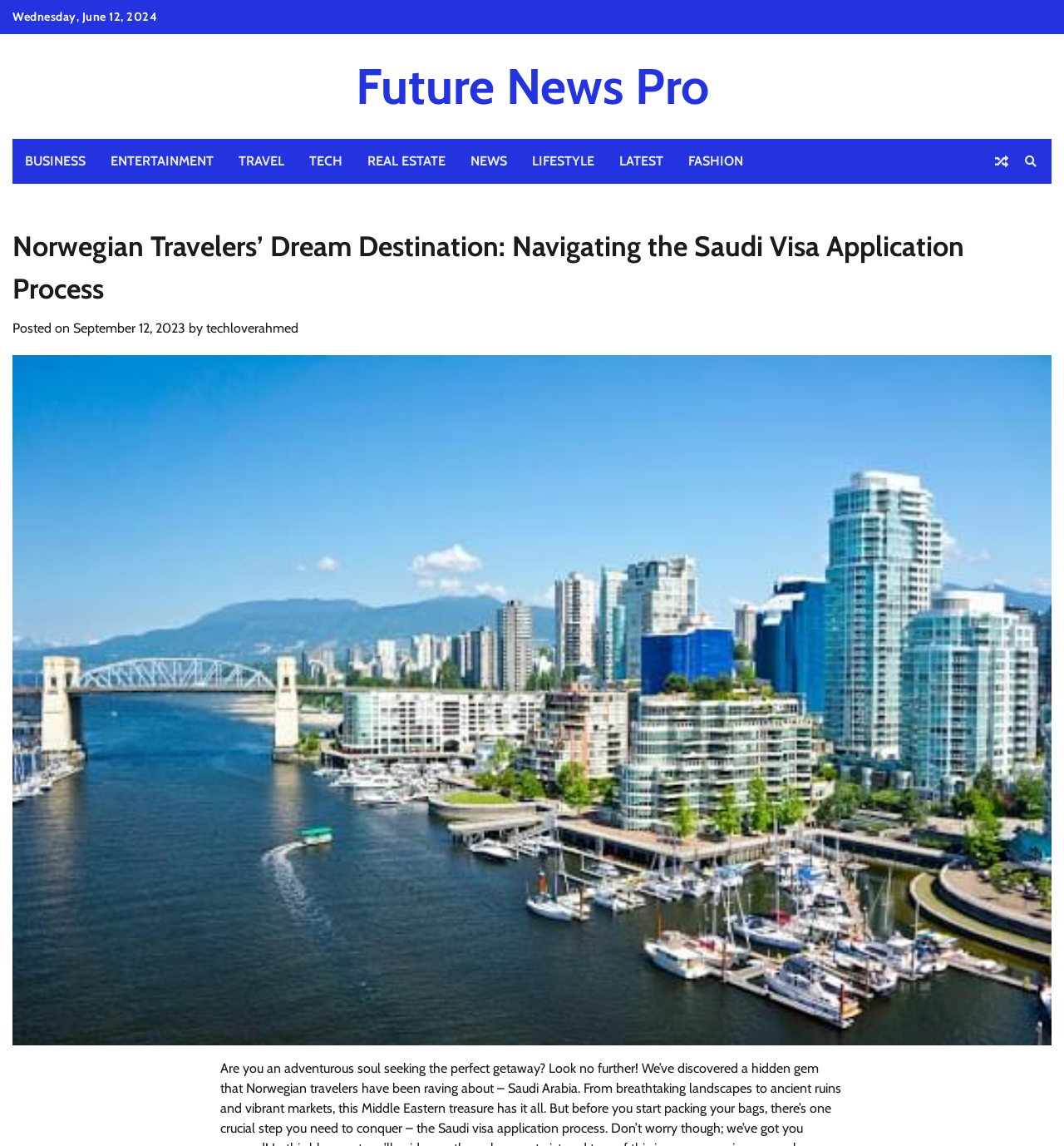Locate the bounding box of the UI element described in the following text: "title="View Random Post"".

[0.93, 0.13, 0.953, 0.152]